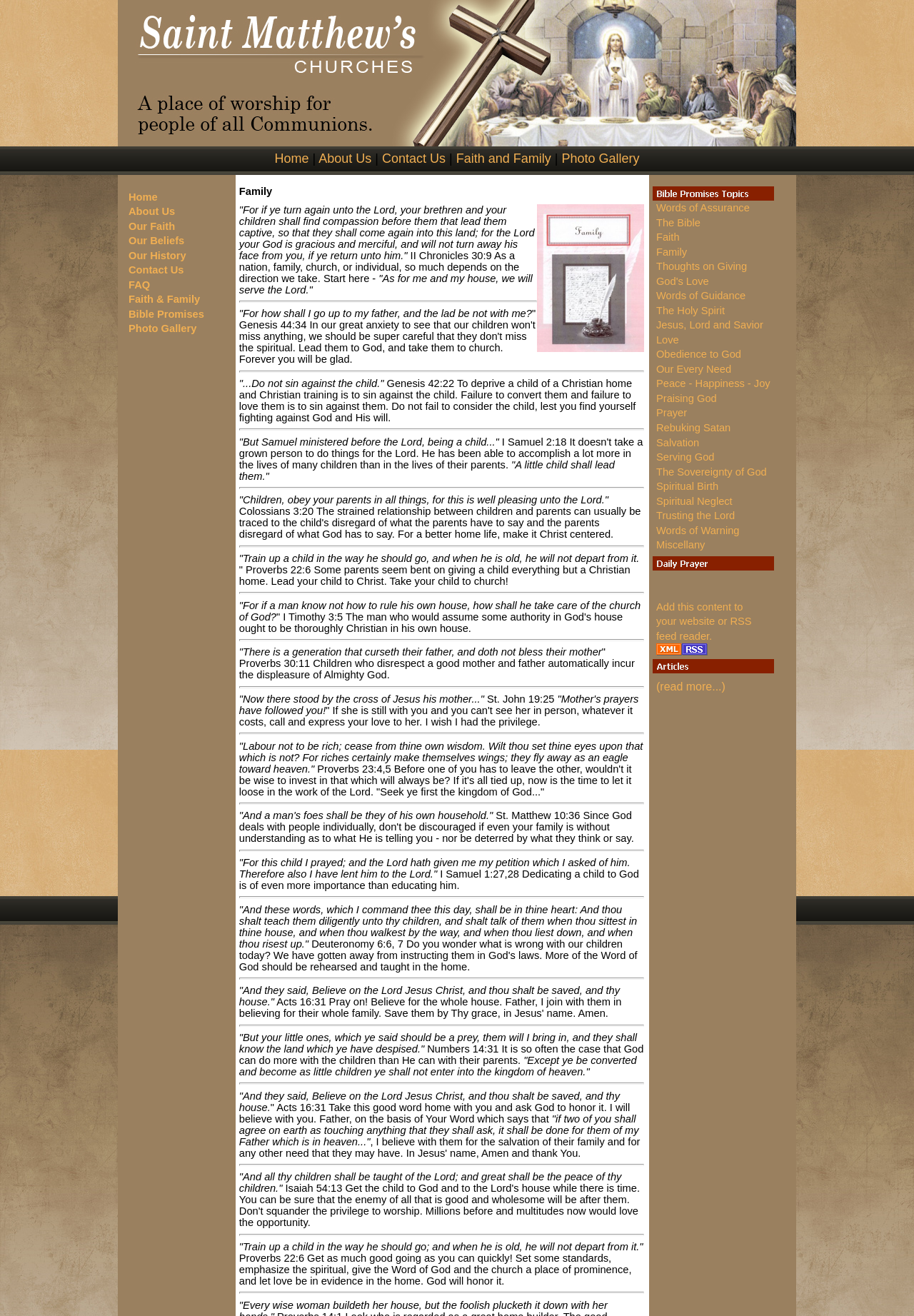How many links are in the top navigation bar?
Based on the image, provide a one-word or brief-phrase response.

5